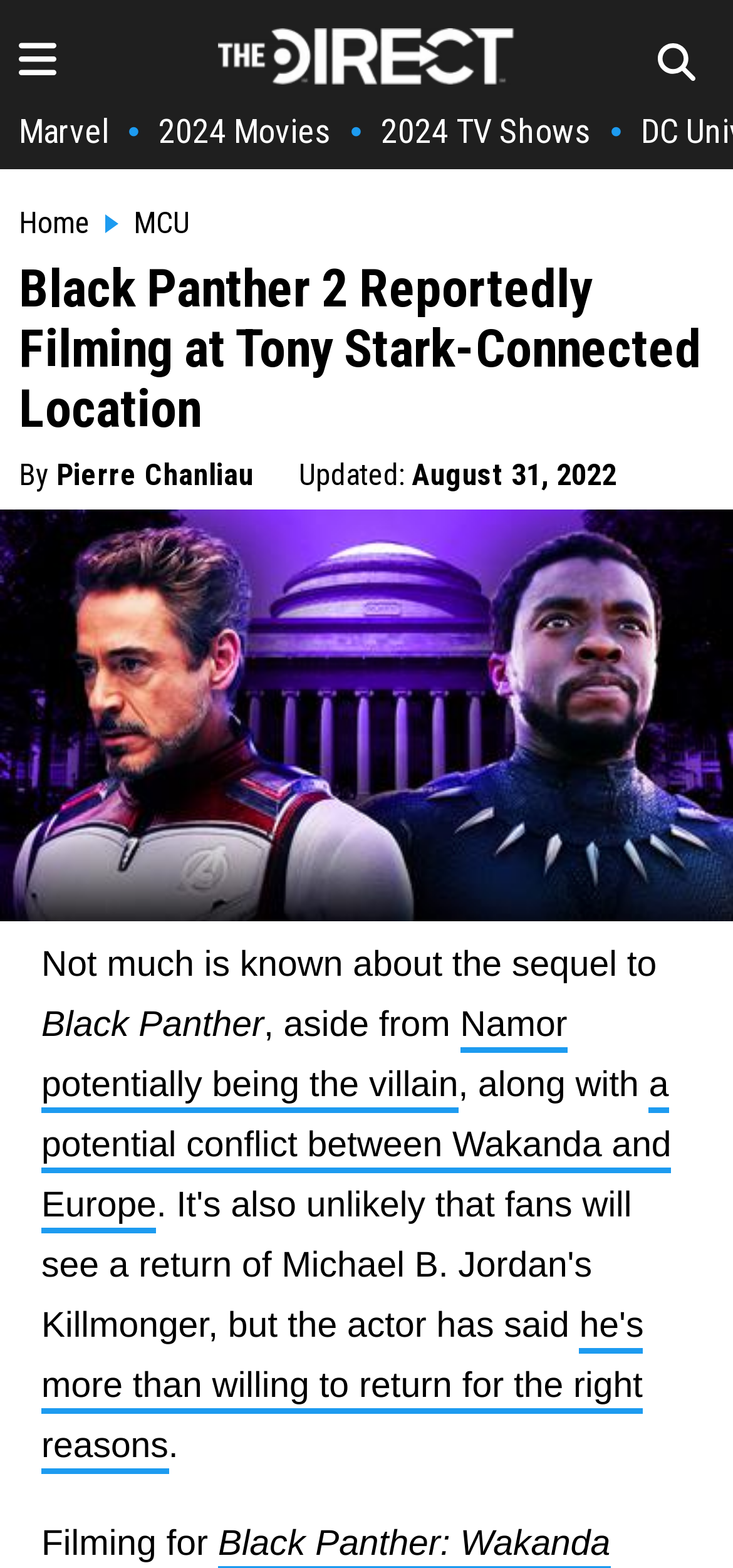Please answer the following question as detailed as possible based on the image: 
What is the potential villain in the Black Panther sequel?

I found the potential villain by reading the text which mentions 'Namor potentially being the villain'.